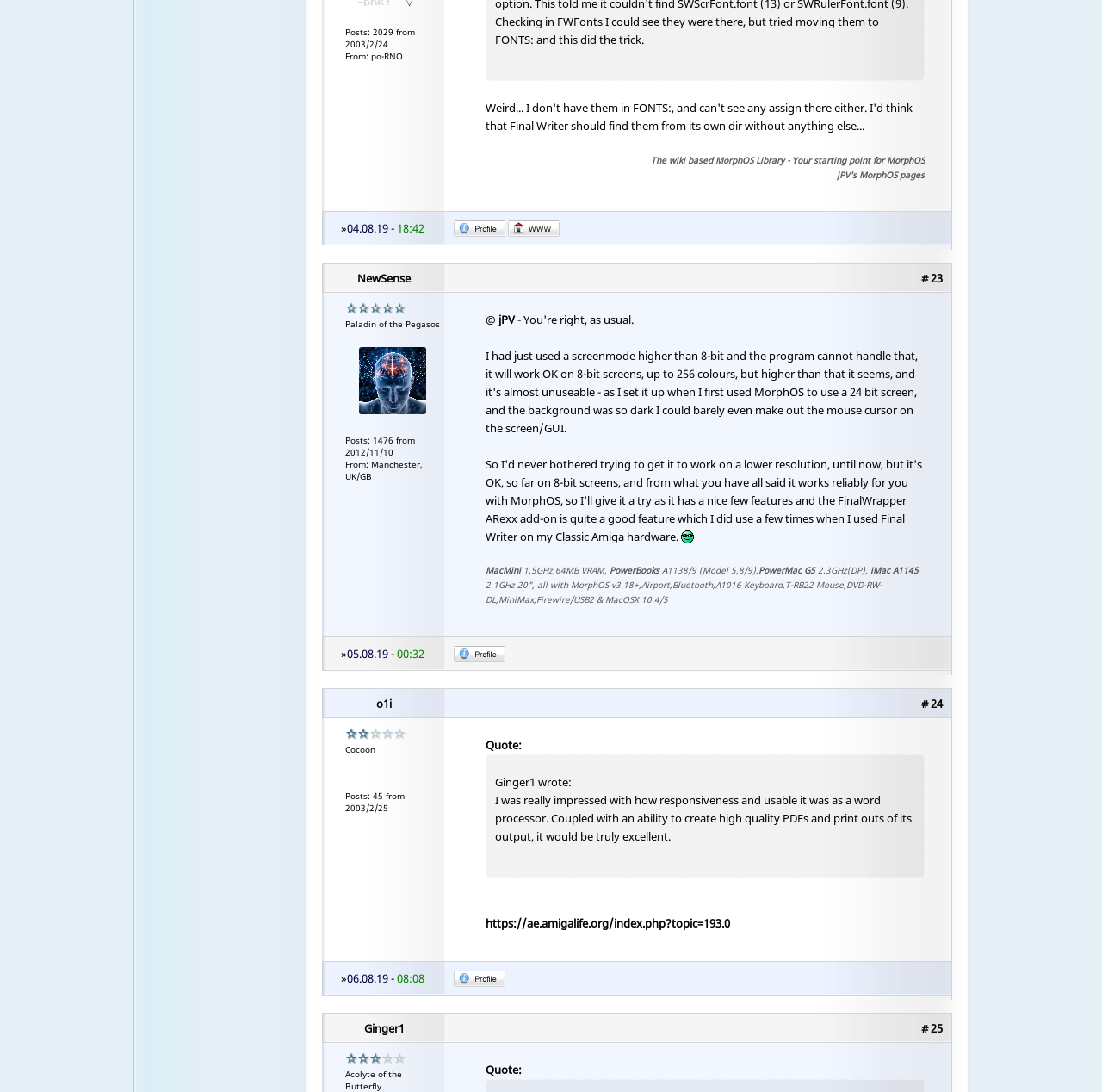Can you determine the bounding box coordinates of the area that needs to be clicked to fulfill the following instruction: "Visit the MorphOS Library"?

[0.59, 0.141, 0.839, 0.153]